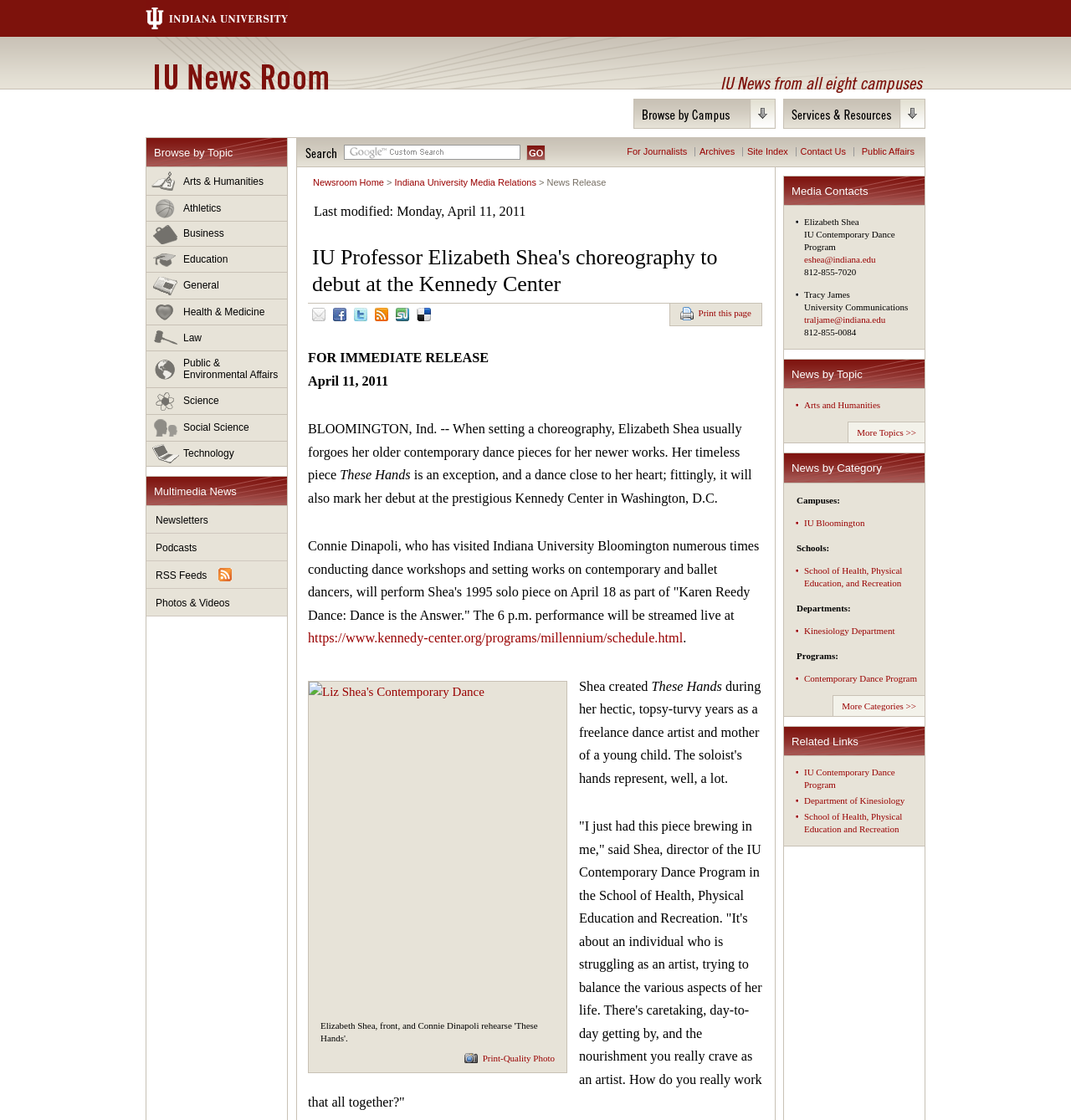Using the format (top-left x, top-left y, bottom-right x, bottom-right y), and given the element description, identify the bounding box coordinates within the screenshot: Indiana University Media Relations

[0.368, 0.158, 0.501, 0.167]